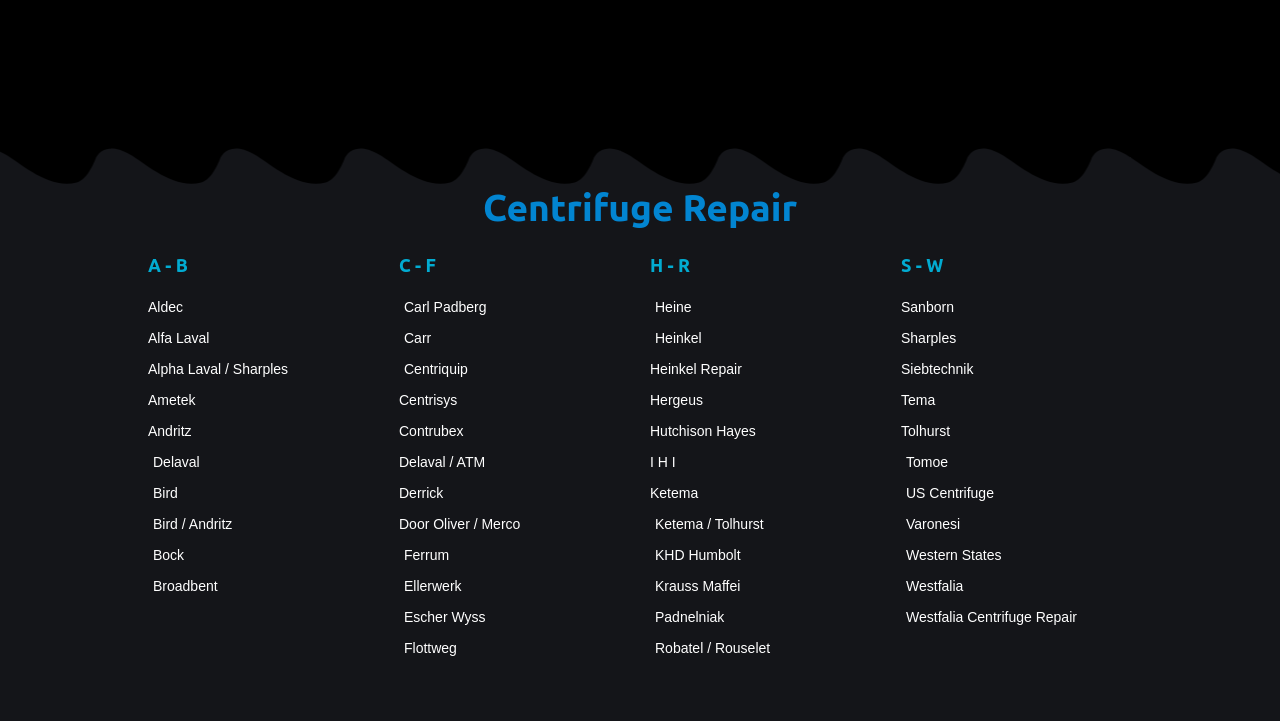Given the description Alpha Laval / Sharples, predict the bounding box coordinates of the UI element. Ensure the coordinates are in the format (top-left x, top-left y, bottom-right x, bottom-right y) and all values are between 0 and 1.

[0.116, 0.494, 0.296, 0.53]